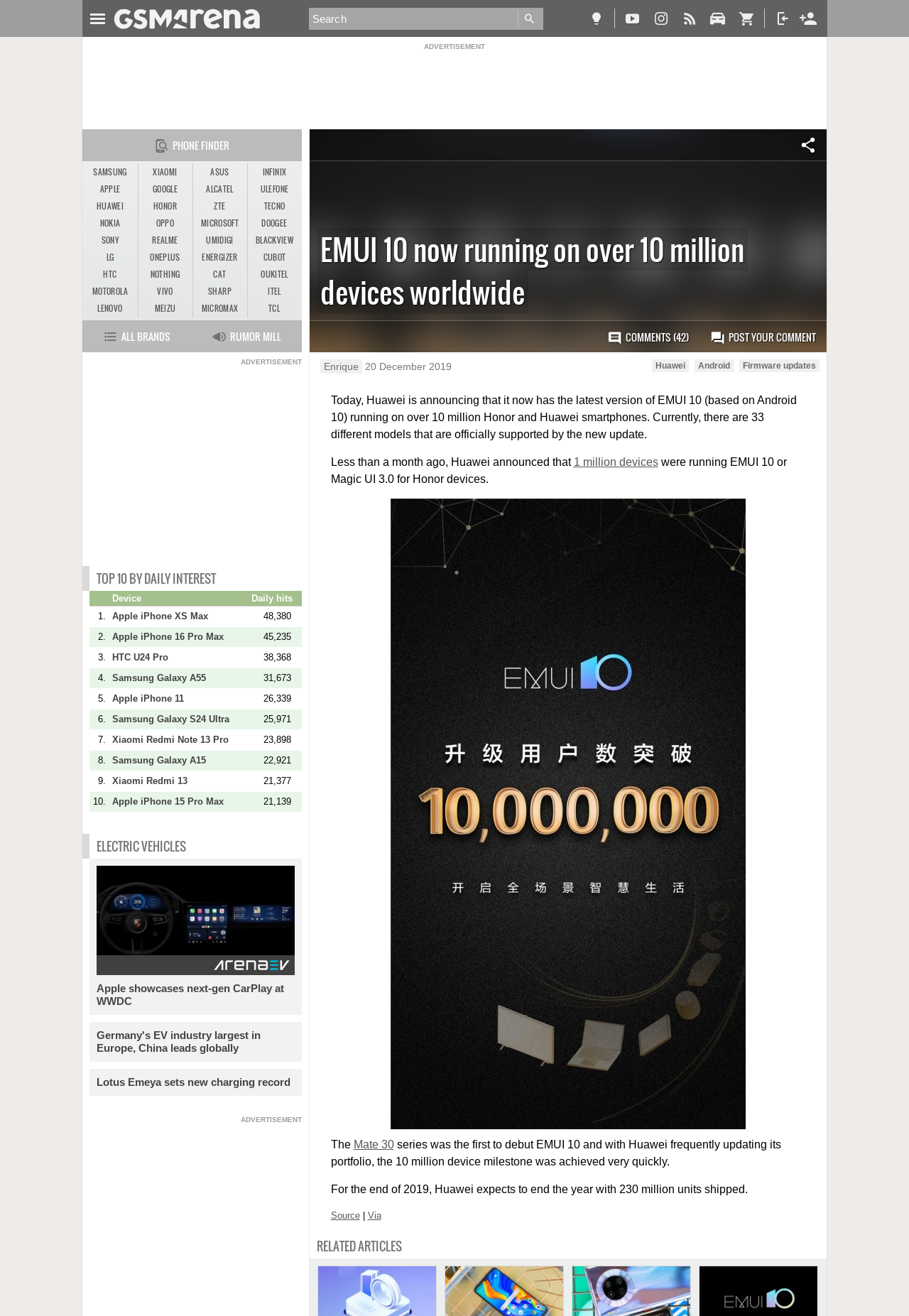Pinpoint the bounding box coordinates of the element that must be clicked to accomplish the following instruction: "Click the 'BT23 Data Portal' link". The coordinates should be in the format of four float numbers between 0 and 1, i.e., [left, top, right, bottom].

None